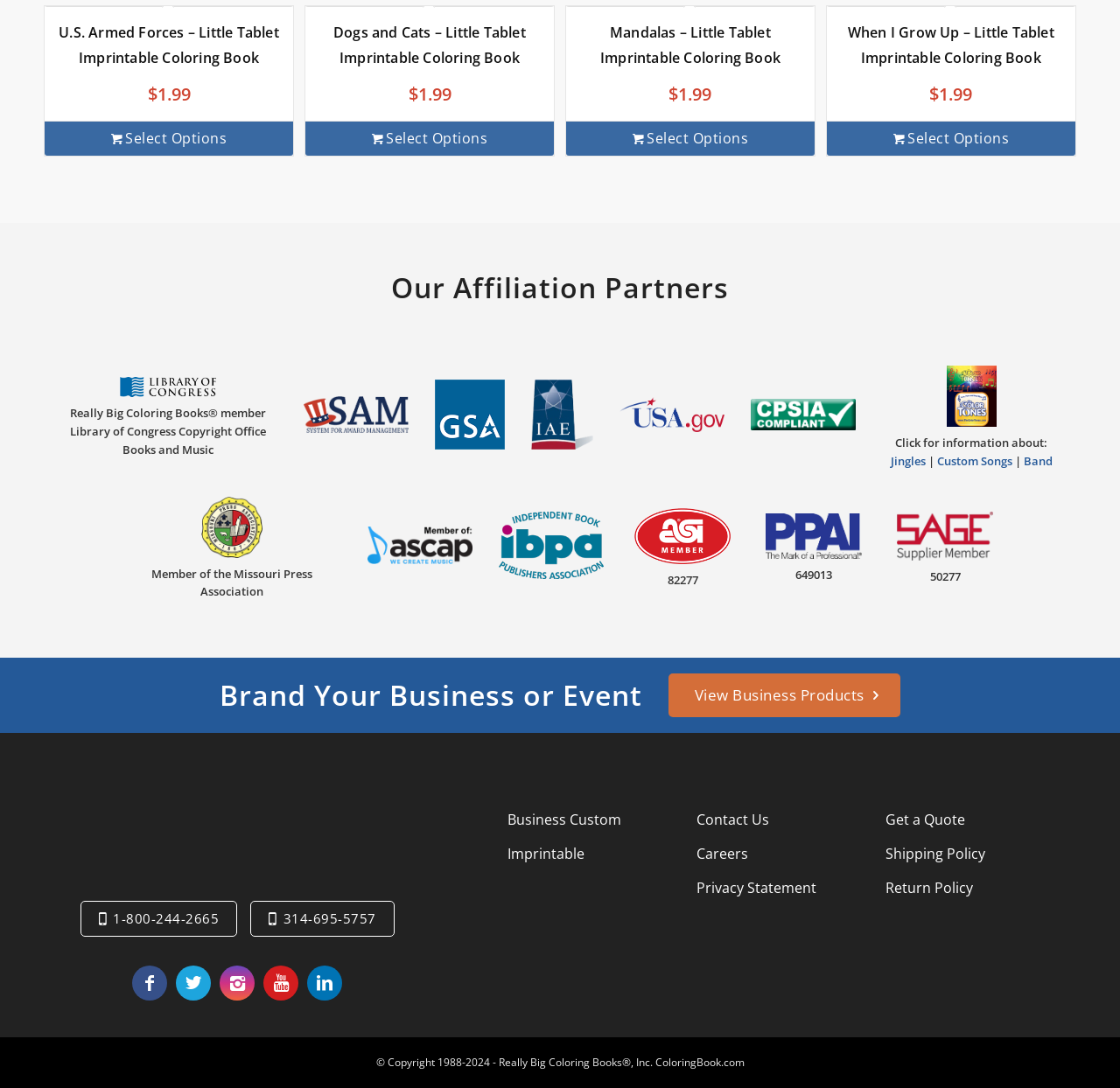What is the theme of the 'When I Grow Up – Little Tablet Imprintable Coloring Book'?
Can you provide an in-depth and detailed response to the question?

The theme of the 'When I Grow Up – Little Tablet Imprintable Coloring Book' can be inferred from the title of the book, which suggests that the book is about imagining or planning for one's future.